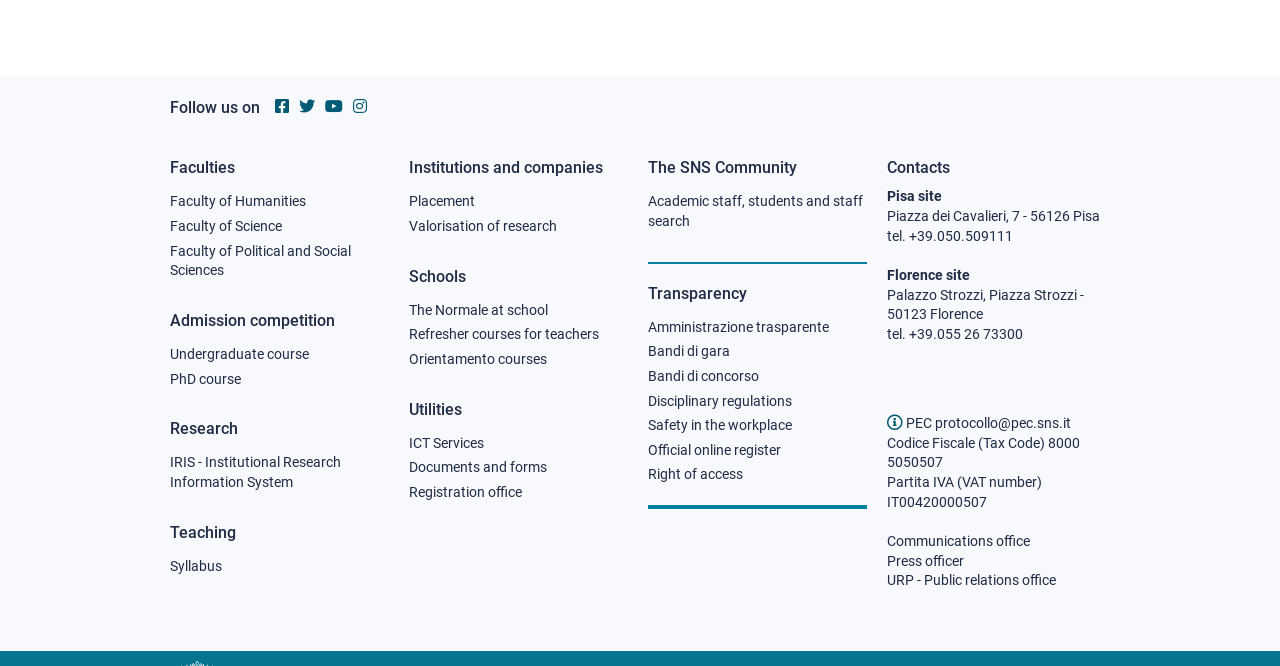What social media platforms does Scuola Normale Superiore have?
Based on the screenshot, respond with a single word or phrase.

Facebook, Twitter, Youtube, Instagram